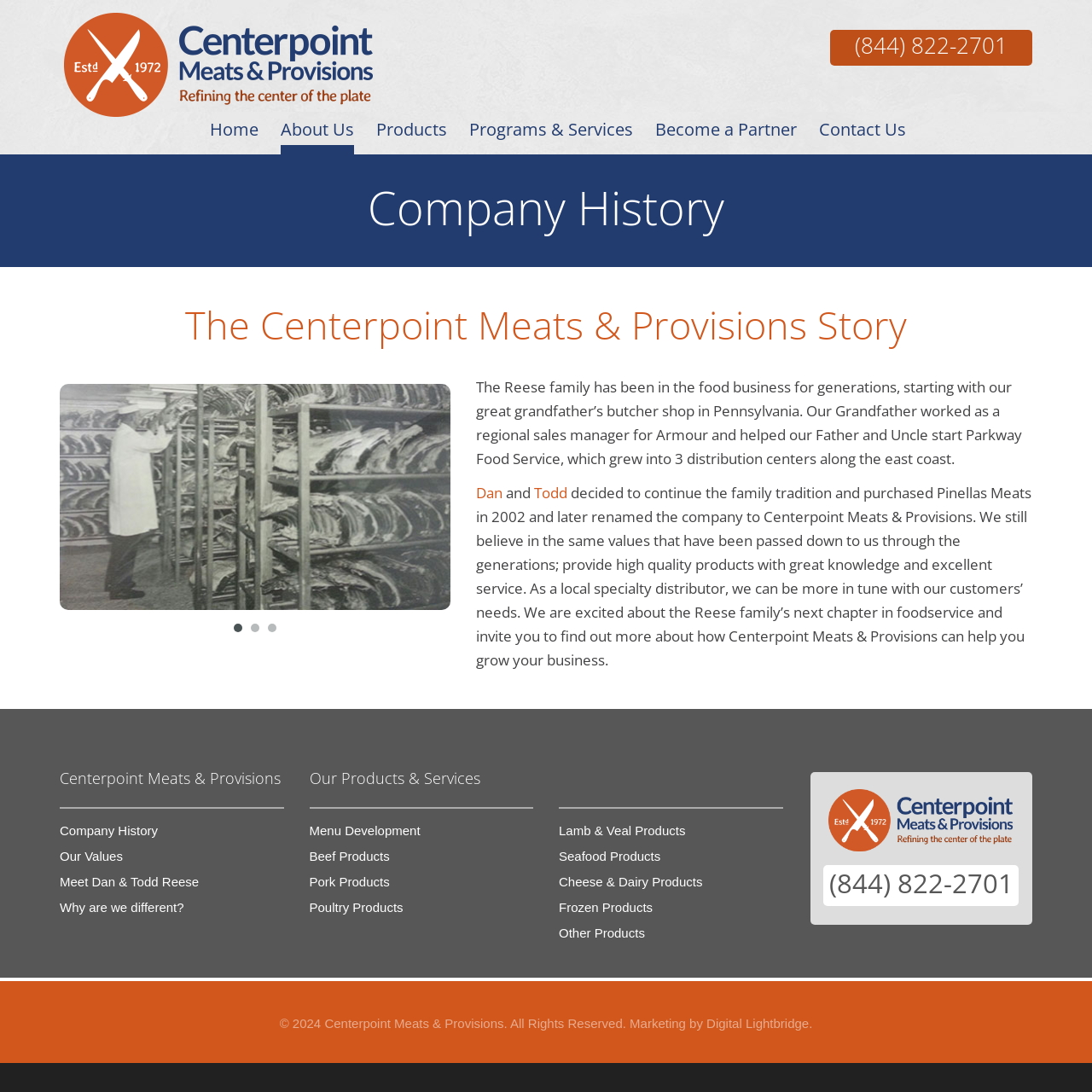Please provide a brief answer to the question using only one word or phrase: 
How many links are there in the 'Our Products & Services' section?

7